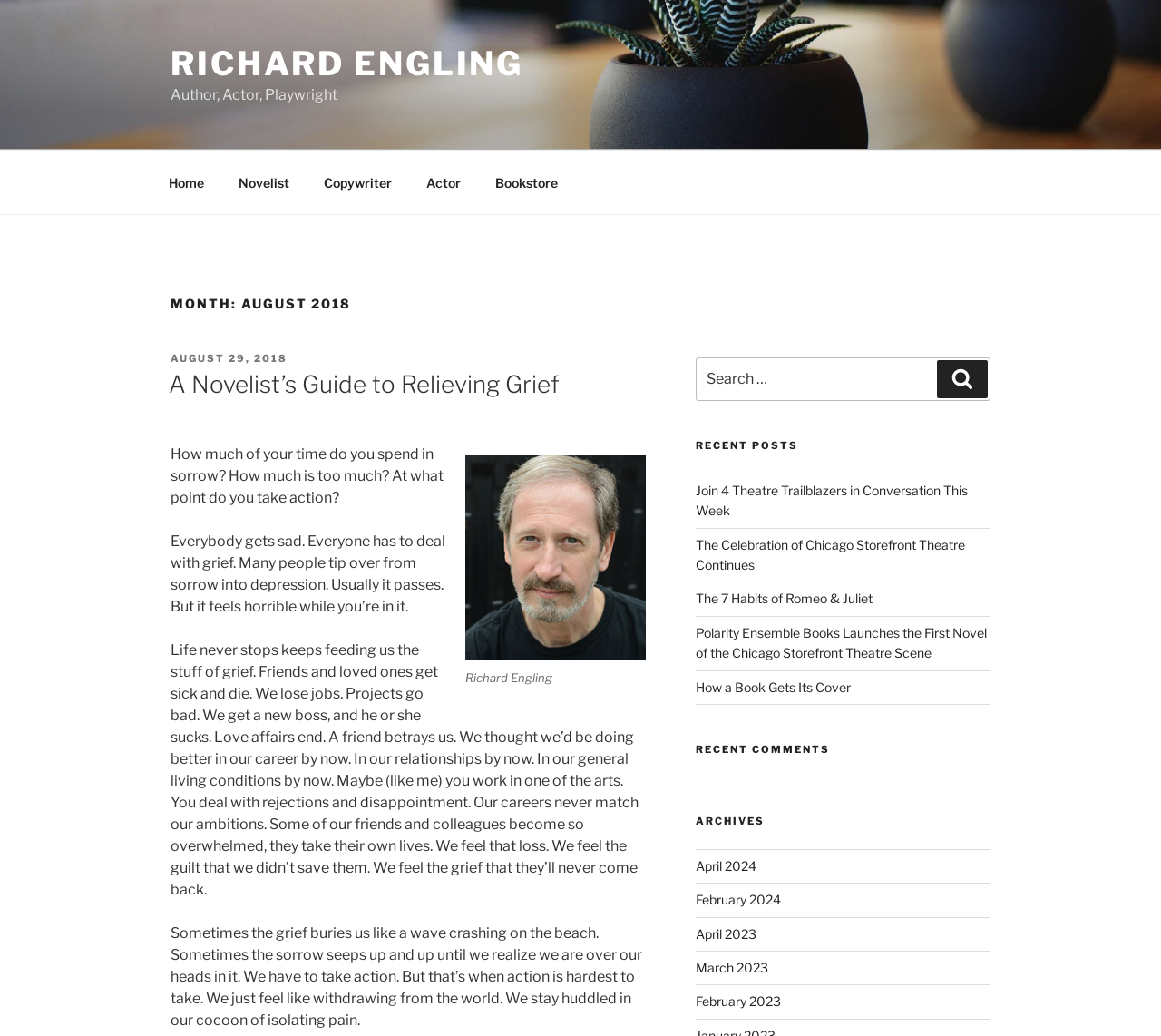Identify the bounding box of the HTML element described as: "April 2023".

[0.599, 0.894, 0.651, 0.909]